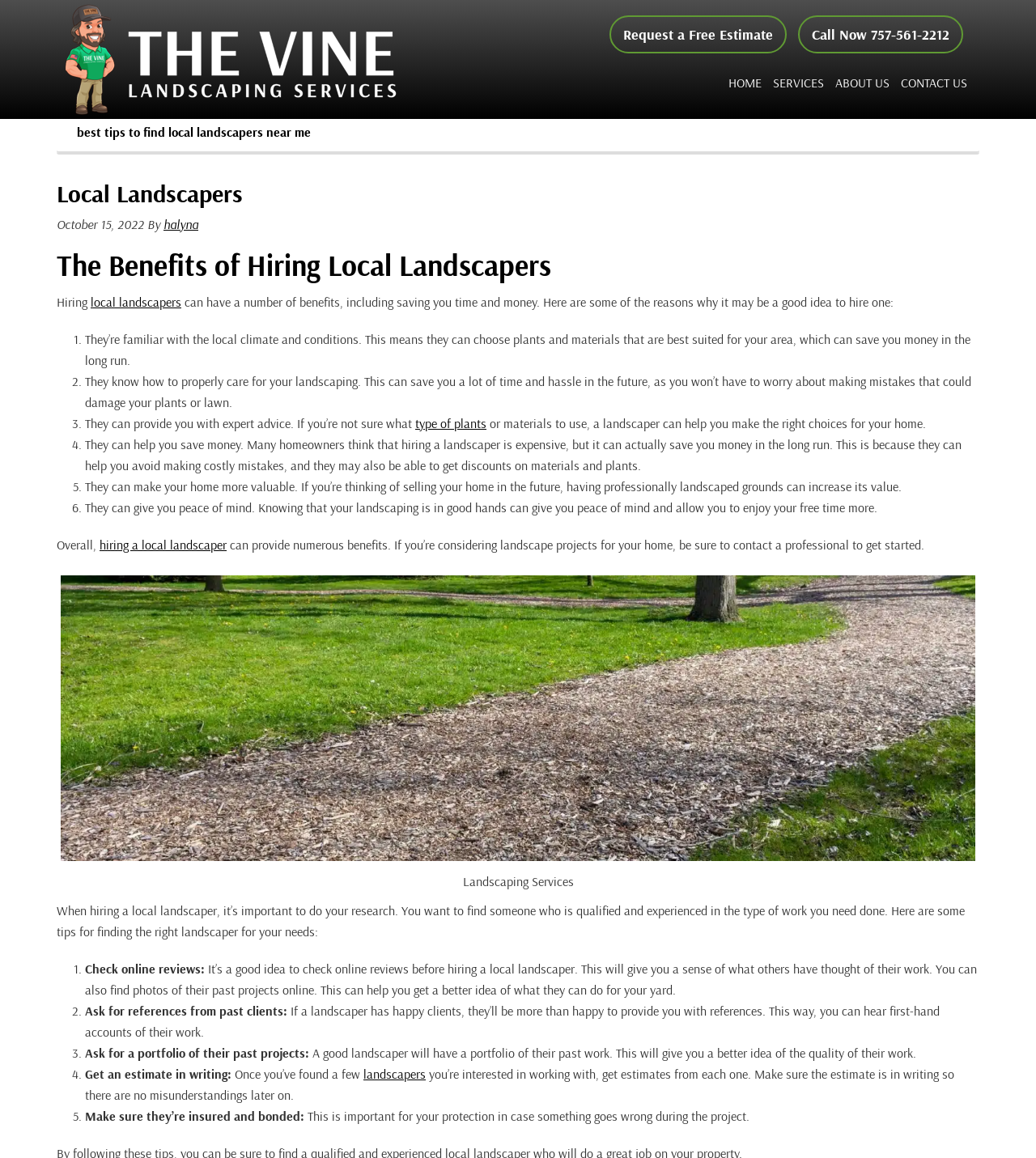Please locate the clickable area by providing the bounding box coordinates to follow this instruction: "Click the 'Request a Free Estimate' link".

[0.588, 0.013, 0.759, 0.046]